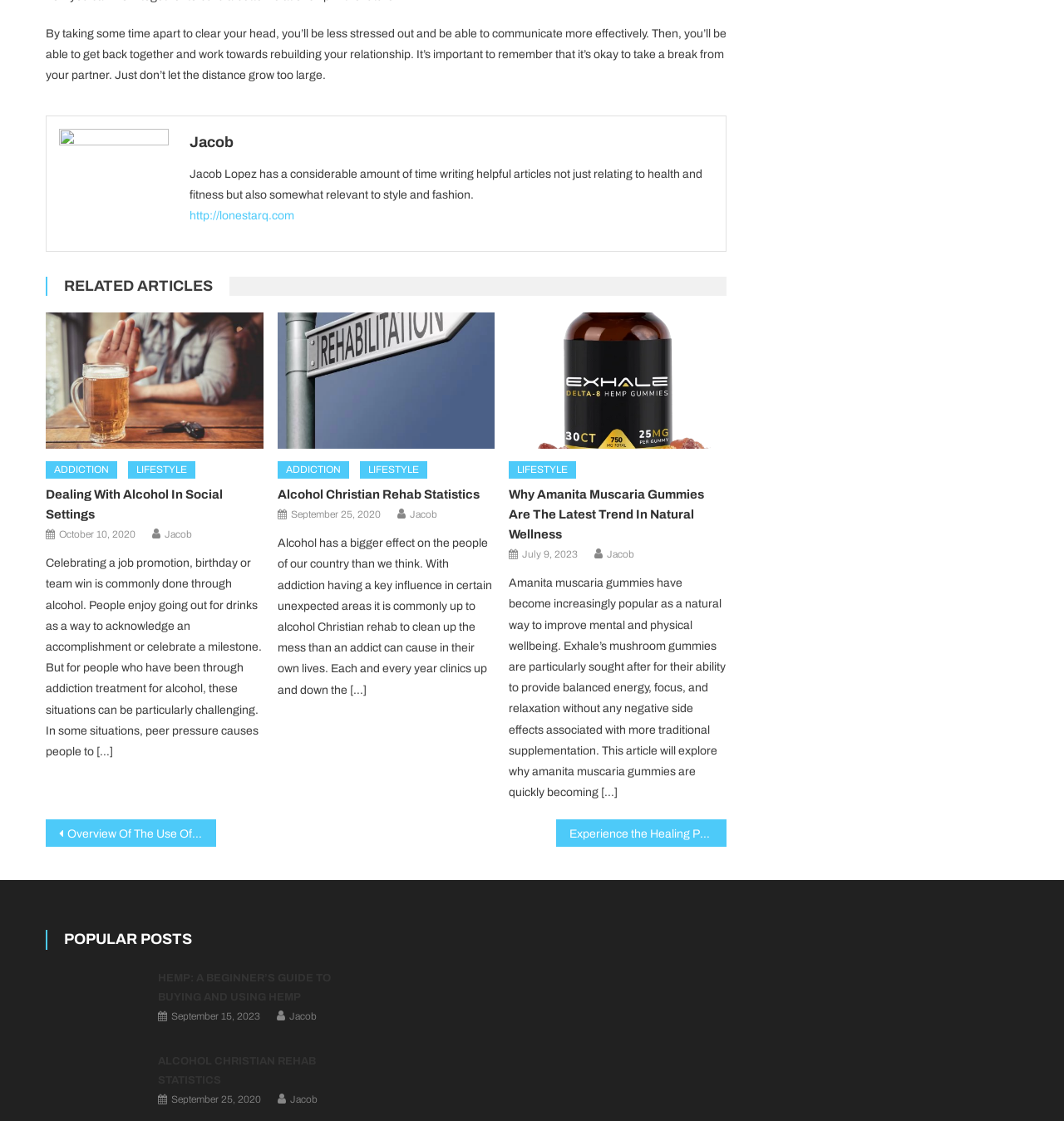Locate the bounding box coordinates of the clickable region necessary to complete the following instruction: "Navigate to the next post". Provide the coordinates in the format of four float numbers between 0 and 1, i.e., [left, top, right, bottom].

[0.043, 0.731, 0.203, 0.756]